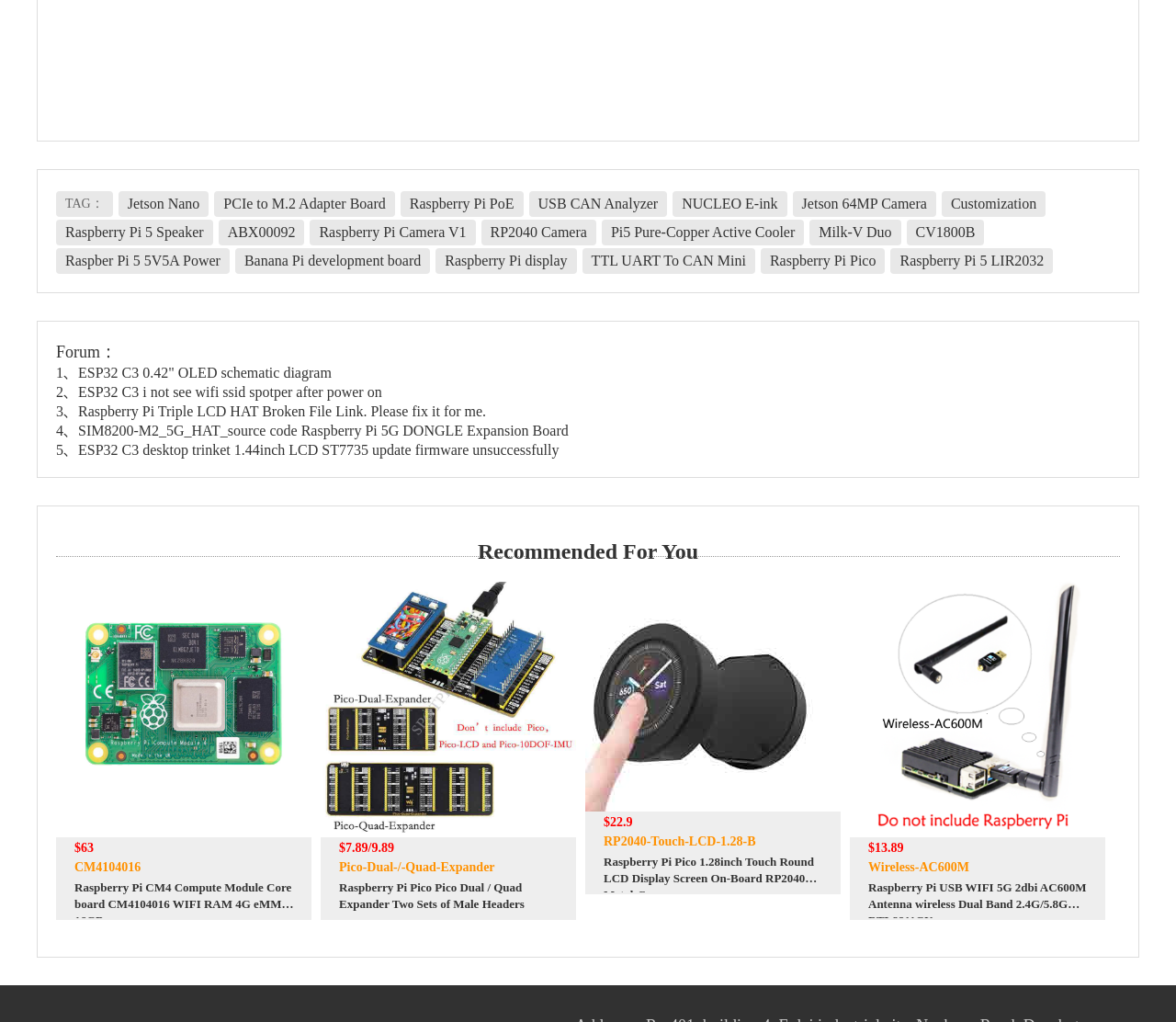Please provide the bounding box coordinates for the element that needs to be clicked to perform the following instruction: "Explore the Recommended For You section". The coordinates should be given as four float numbers between 0 and 1, i.e., [left, top, right, bottom].

[0.406, 0.528, 0.594, 0.552]